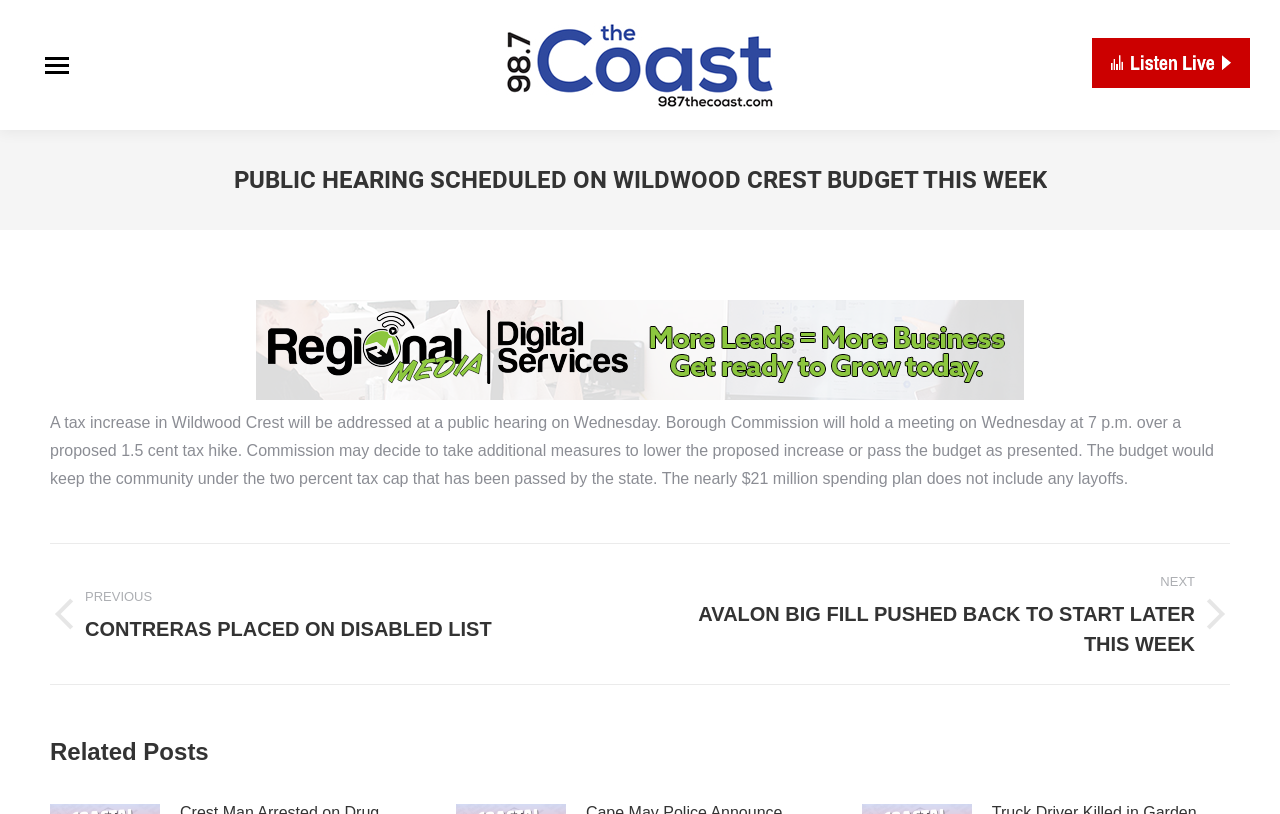Present a detailed account of what is displayed on the webpage.

The webpage appears to be a news article page. At the top, there is a logo of "98.7 The Coast WCZT" with a link, accompanied by an image of the same logo. To the right of the logo, there is another image with no description. 

Below the logo, there is a main heading that reads "PUBLIC HEARING SCHEDULED ON WILDWOOD CREST BUDGET THIS WEEK". Underneath this heading, there is a paragraph of text that discusses a public hearing on a proposed tax increase in Wildwood Crest, scheduled for Wednesday. The text explains that the Borough Commission will hold a meeting to discuss the proposed 1.5 cent tax hike and may decide to take additional measures to lower the increase or pass the budget as presented.

To the right of the main heading, there is a regional media banner with a link. Below the paragraph of text, there are two headings: "Post navigation" and "Related Posts". Under "Post navigation", there are two links to previous and next posts, titled "CONTRERAS PLACED ON DISABLED LIST" and "AVALON BIG FILL PUSHED BACK TO START LATER THIS WEEK", respectively.